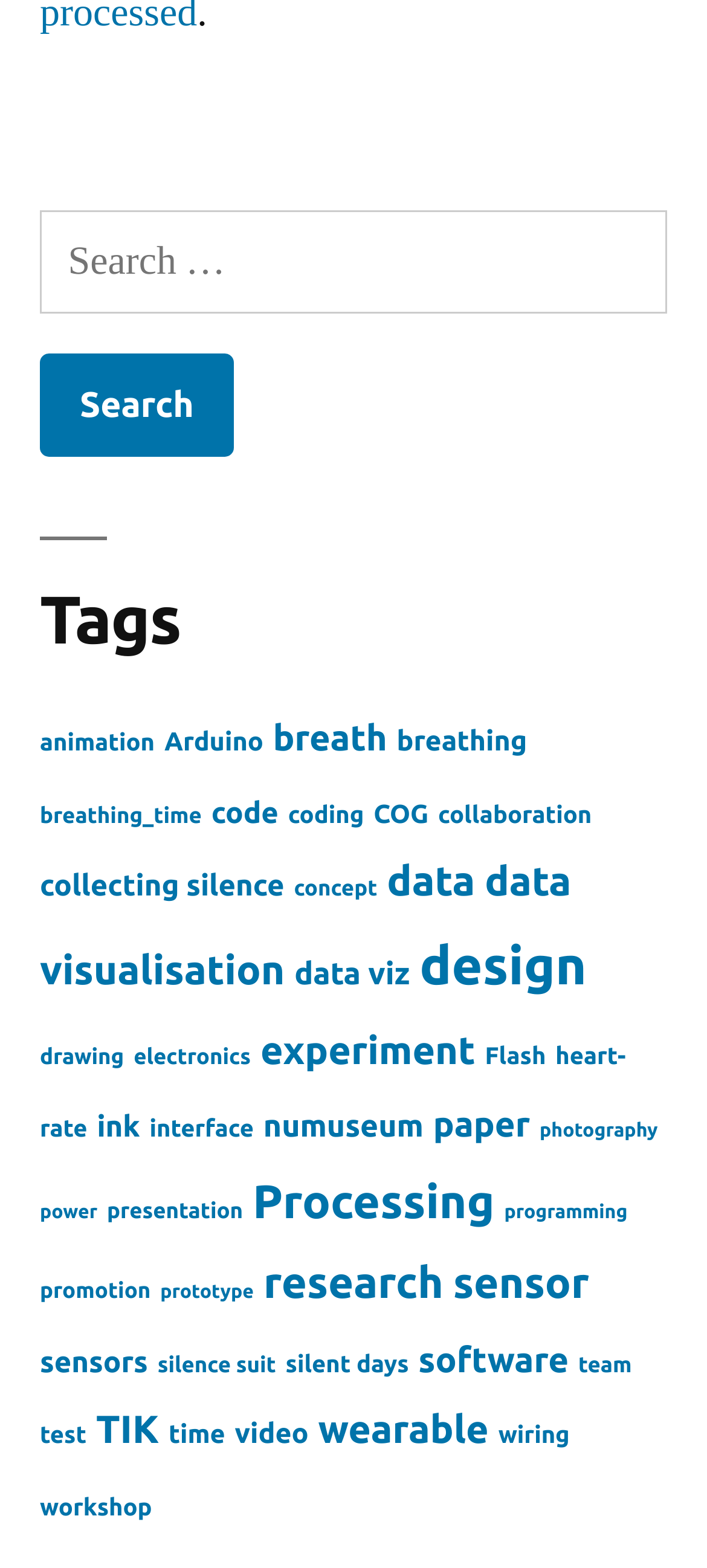What is the purpose of the search box?
Could you answer the question in a detailed manner, providing as much information as possible?

The search box is located at the top of the webpage, and it has a label 'Search for:' next to it. This suggests that the search box is used to search for specific tags or keywords on the webpage.